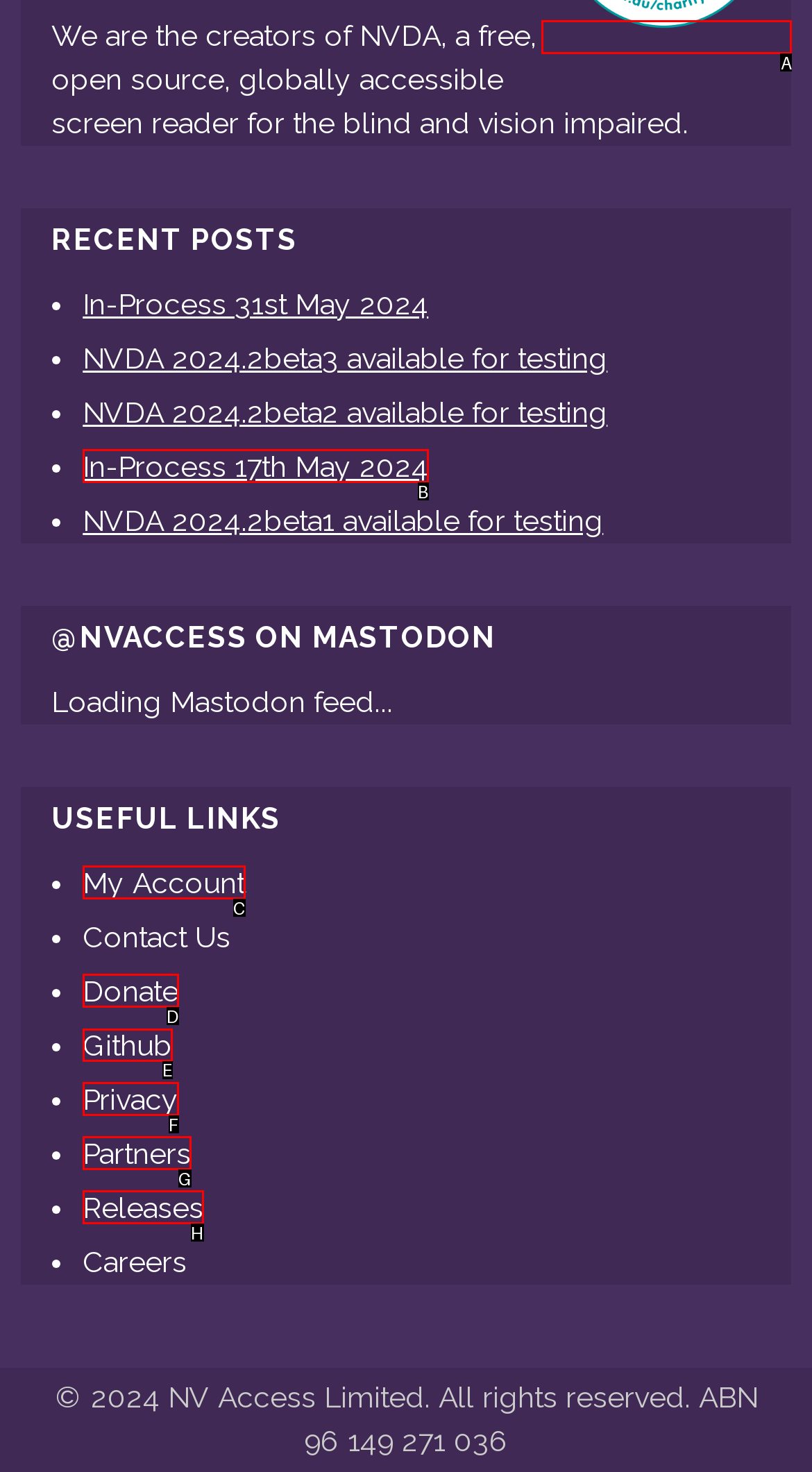Pick the right letter to click to achieve the task: Visit the Github page
Answer with the letter of the correct option directly.

E